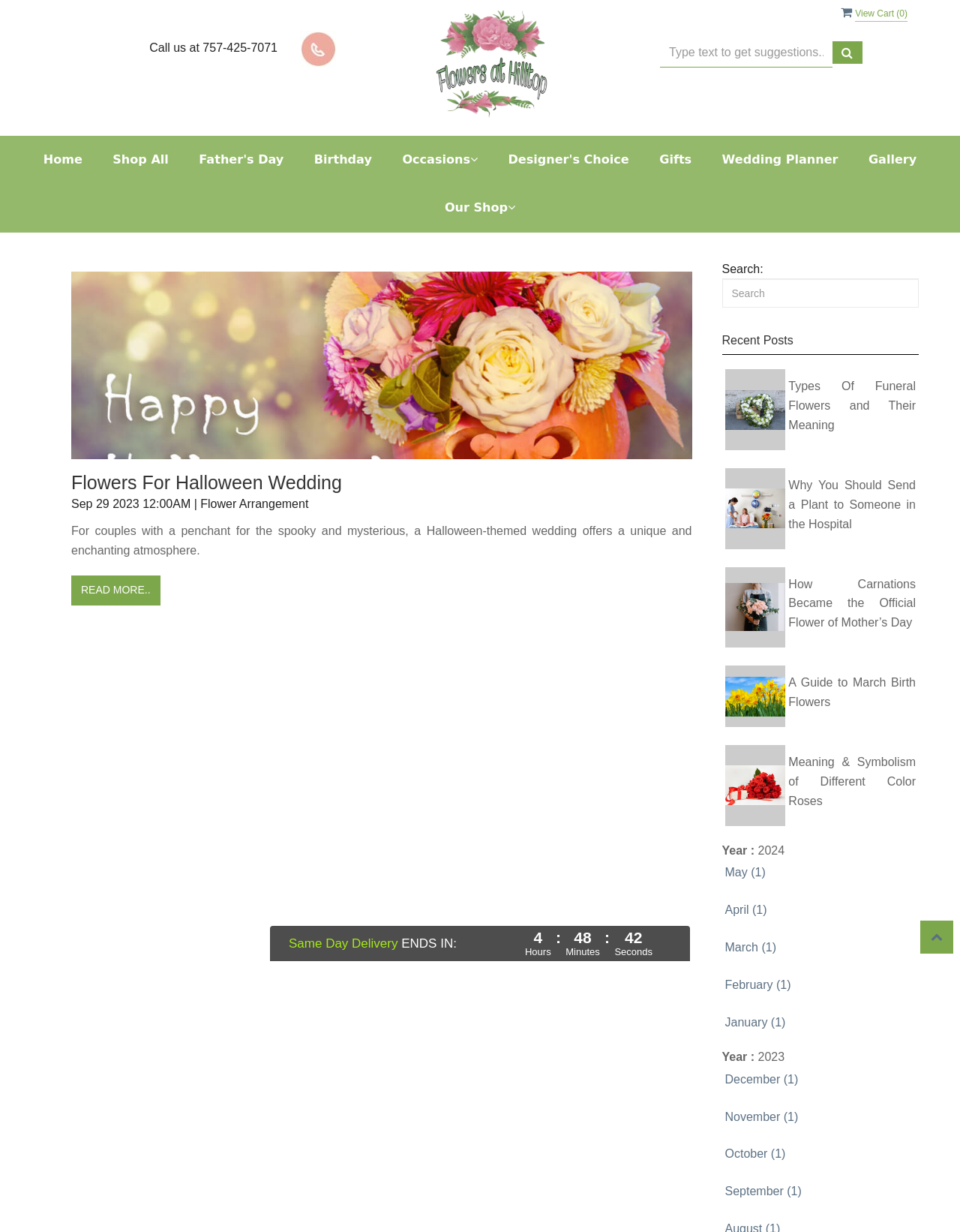Find the bounding box coordinates of the area to click in order to follow the instruction: "Read more about Flowers For Halloween Wedding".

[0.074, 0.467, 0.167, 0.491]